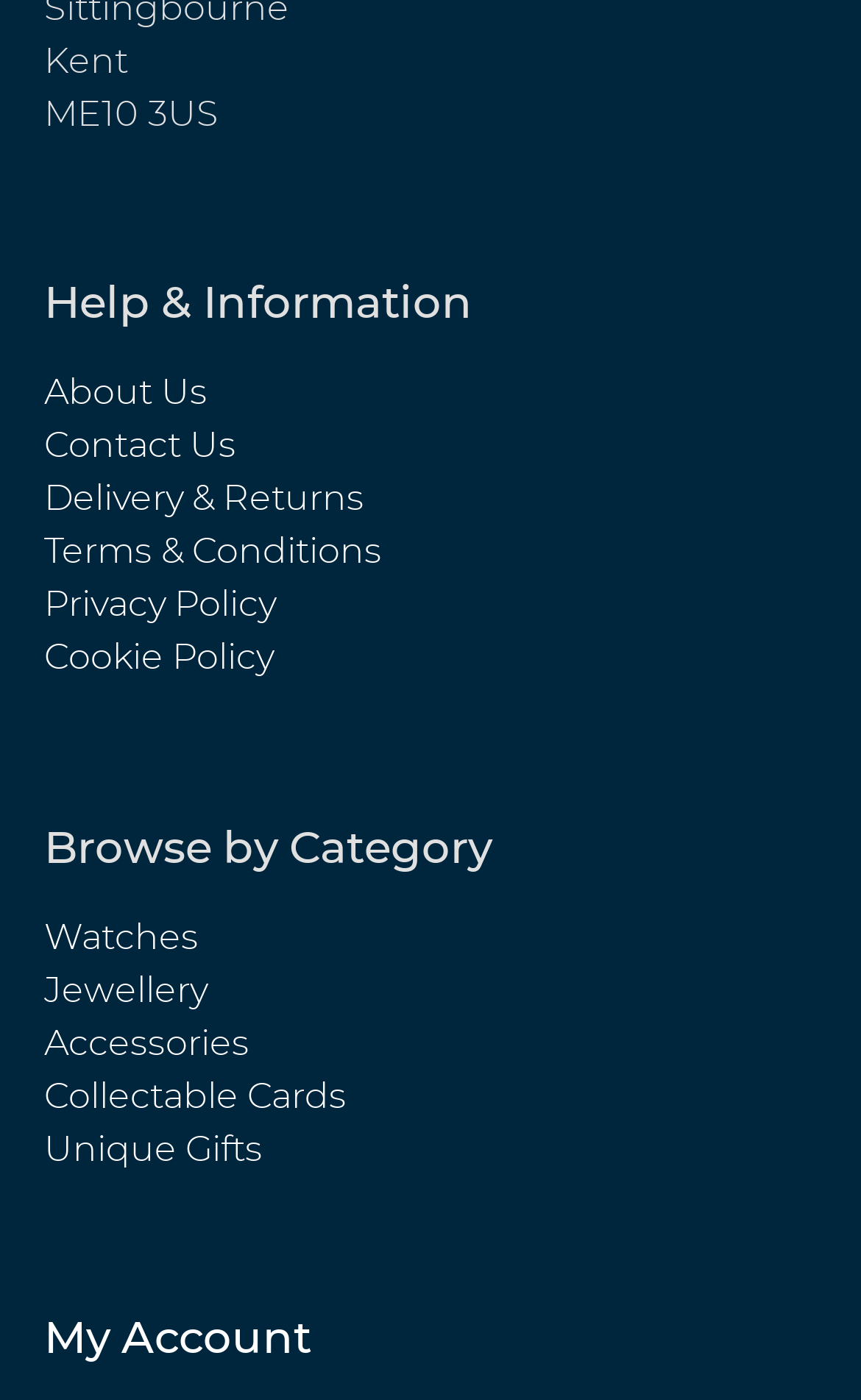Please find and report the bounding box coordinates of the element to click in order to perform the following action: "Read Terms & Conditions". The coordinates should be expressed as four float numbers between 0 and 1, in the format [left, top, right, bottom].

[0.051, 0.382, 0.444, 0.407]